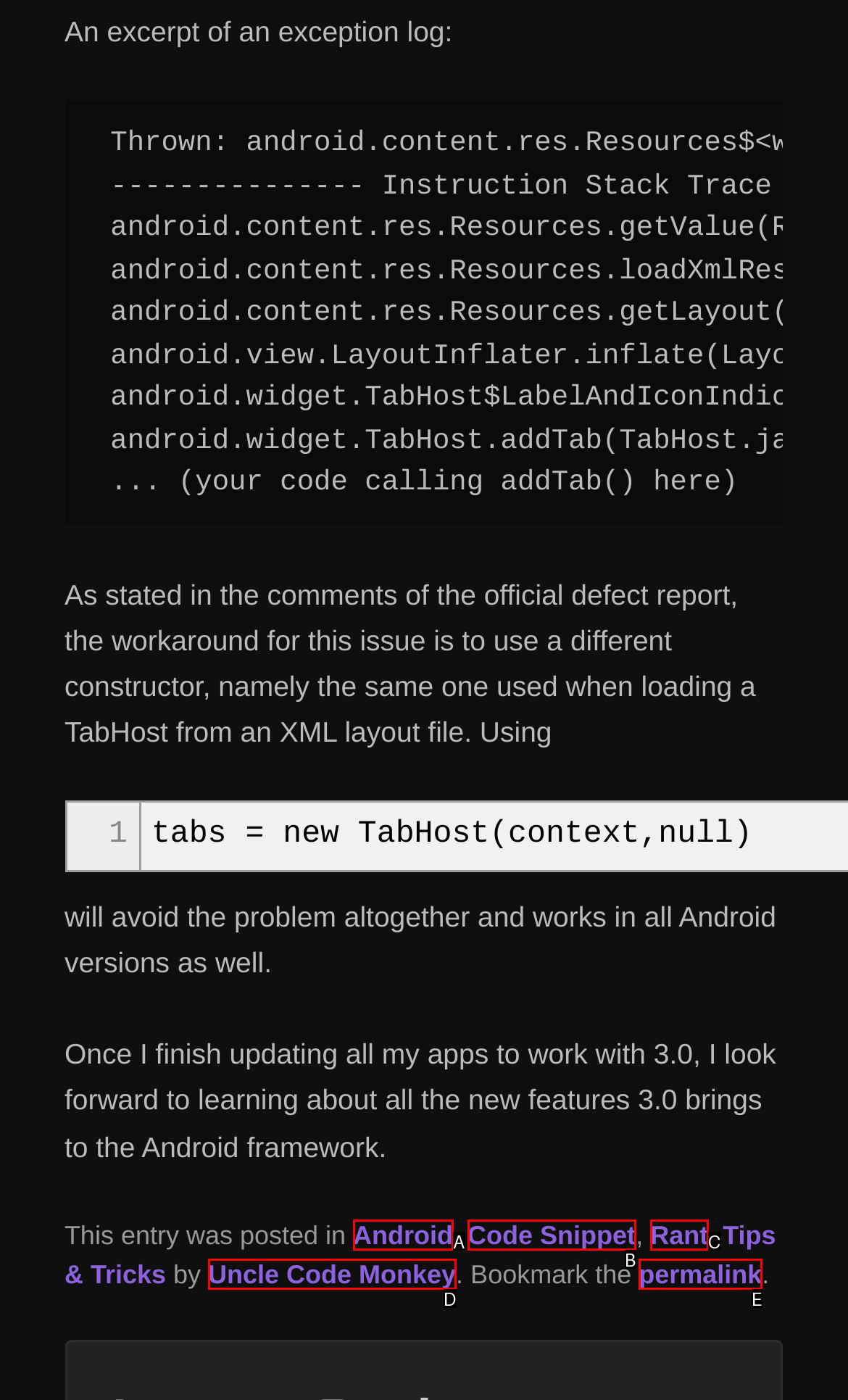Using the provided description: Code Snippet, select the most fitting option and return its letter directly from the choices.

B